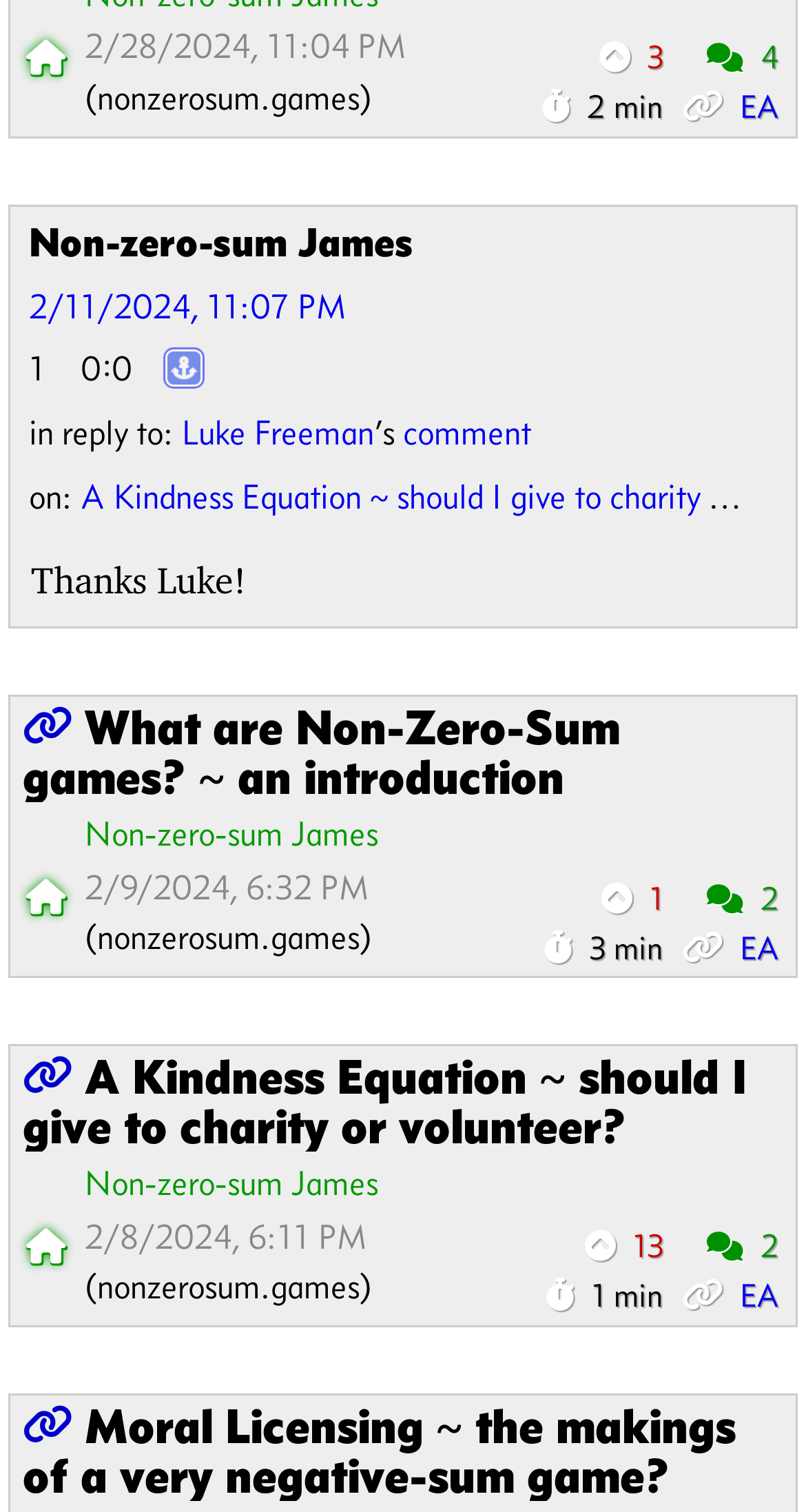Could you provide the bounding box coordinates for the portion of the screen to click to complete this instruction: "Read the comment 'Thanks Luke!' "?

[0.038, 0.368, 0.305, 0.398]